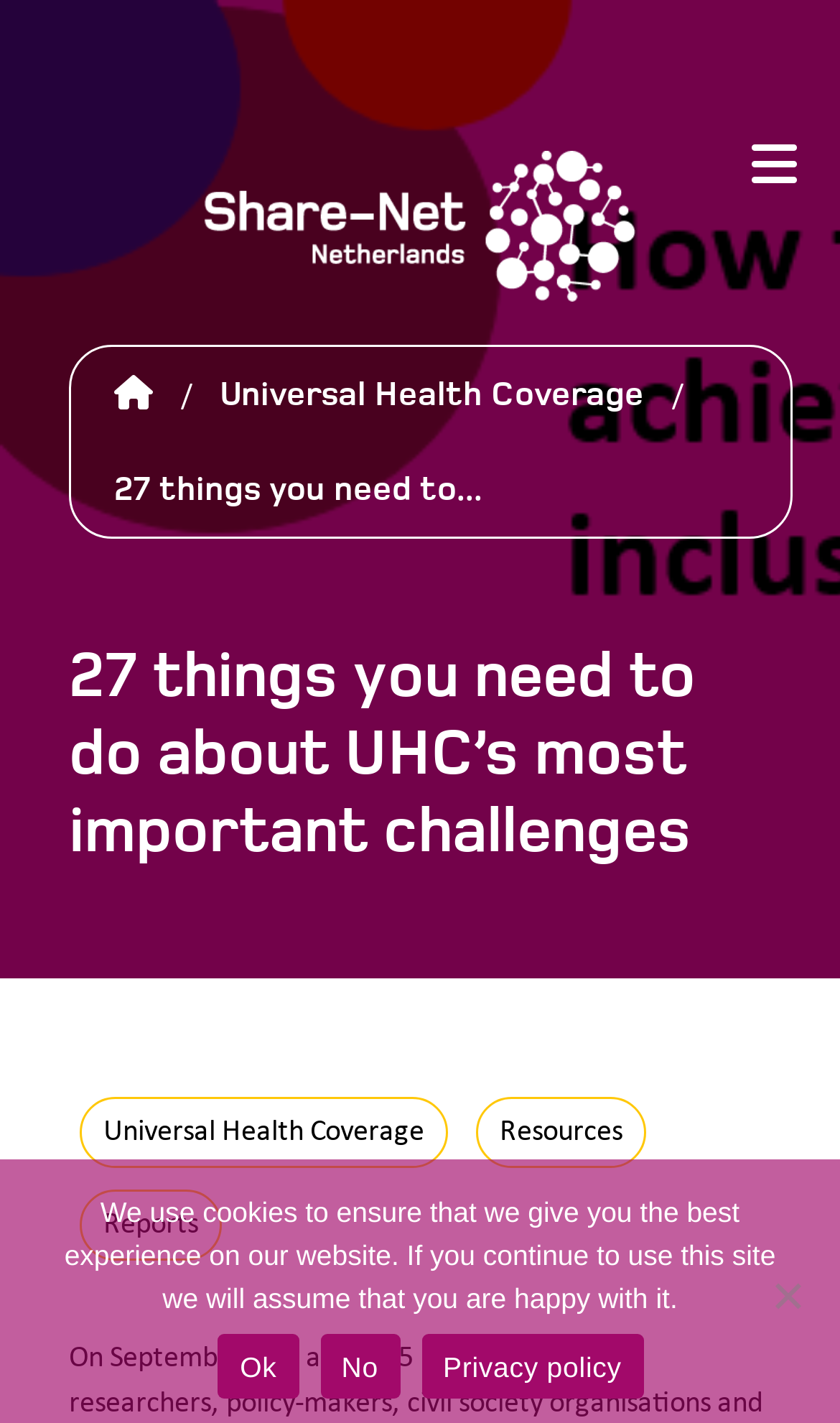How many icons are there in the top-right corner?
Answer with a single word or phrase, using the screenshot for reference.

2